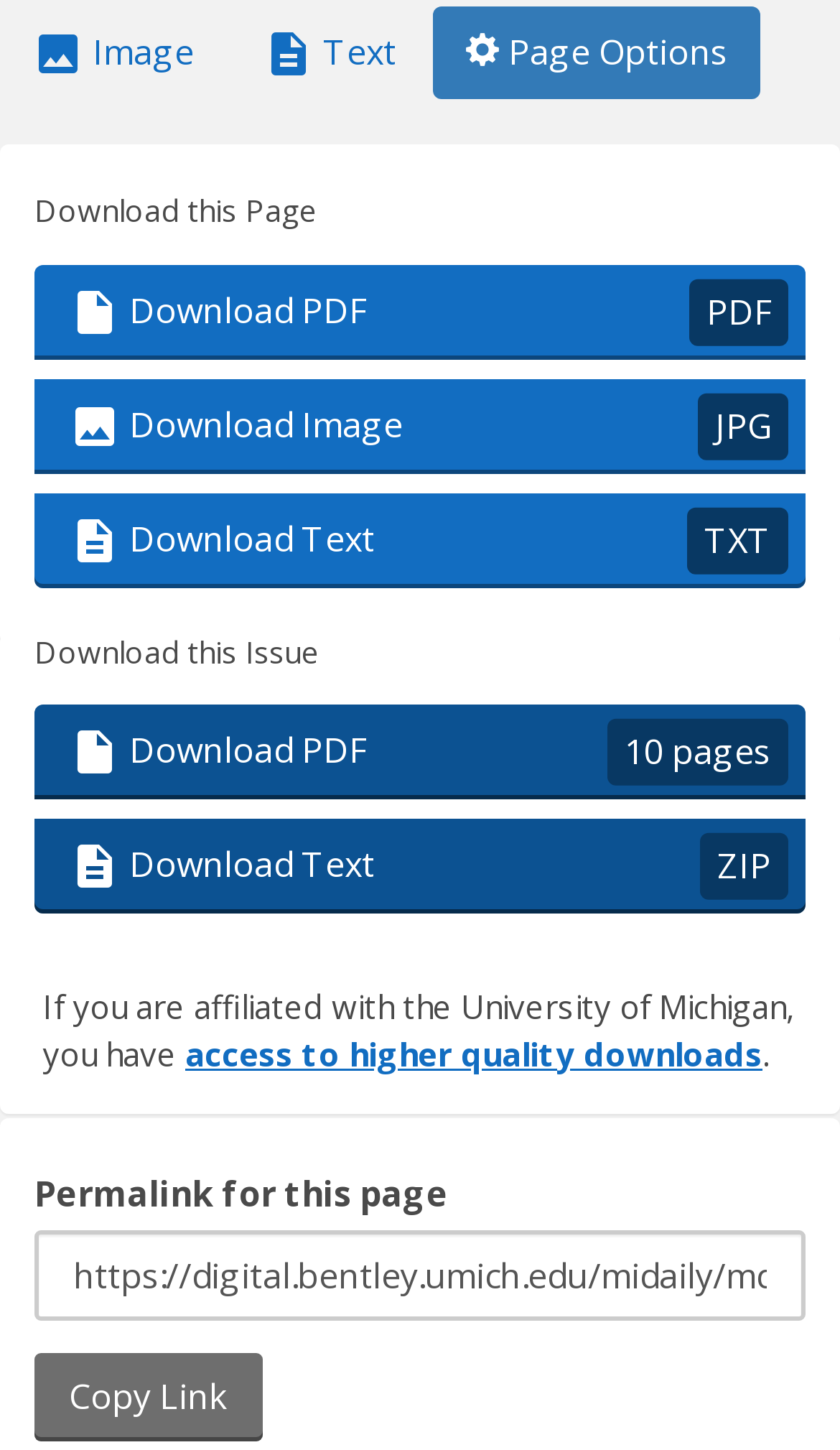Find the bounding box of the UI element described as: "access to higher quality downloads". The bounding box coordinates should be given as four float values between 0 and 1, i.e., [left, top, right, bottom].

[0.221, 0.711, 0.908, 0.741]